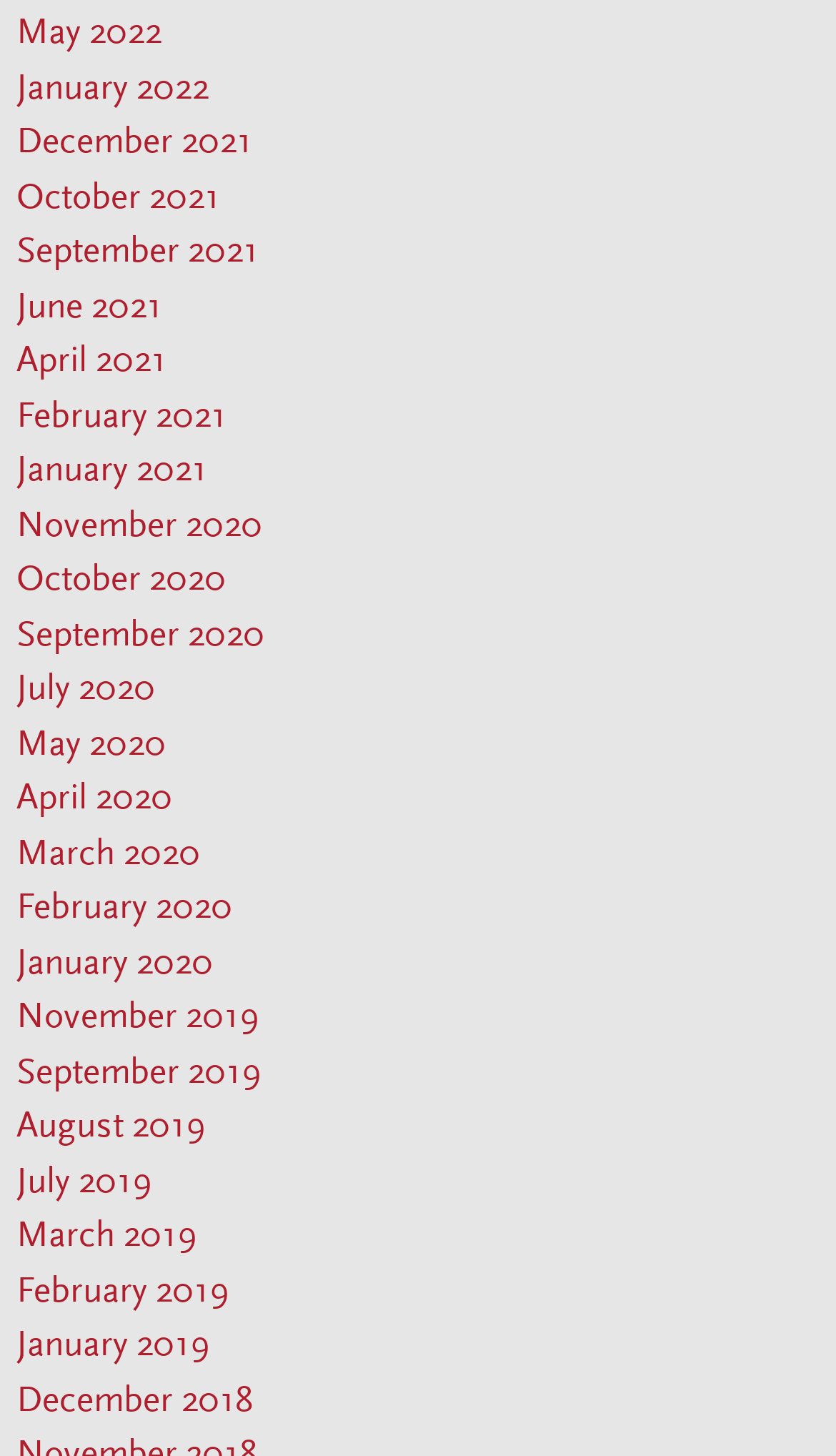Determine the bounding box coordinates for the area that should be clicked to carry out the following instruction: "view May 2022".

[0.02, 0.006, 0.194, 0.035]